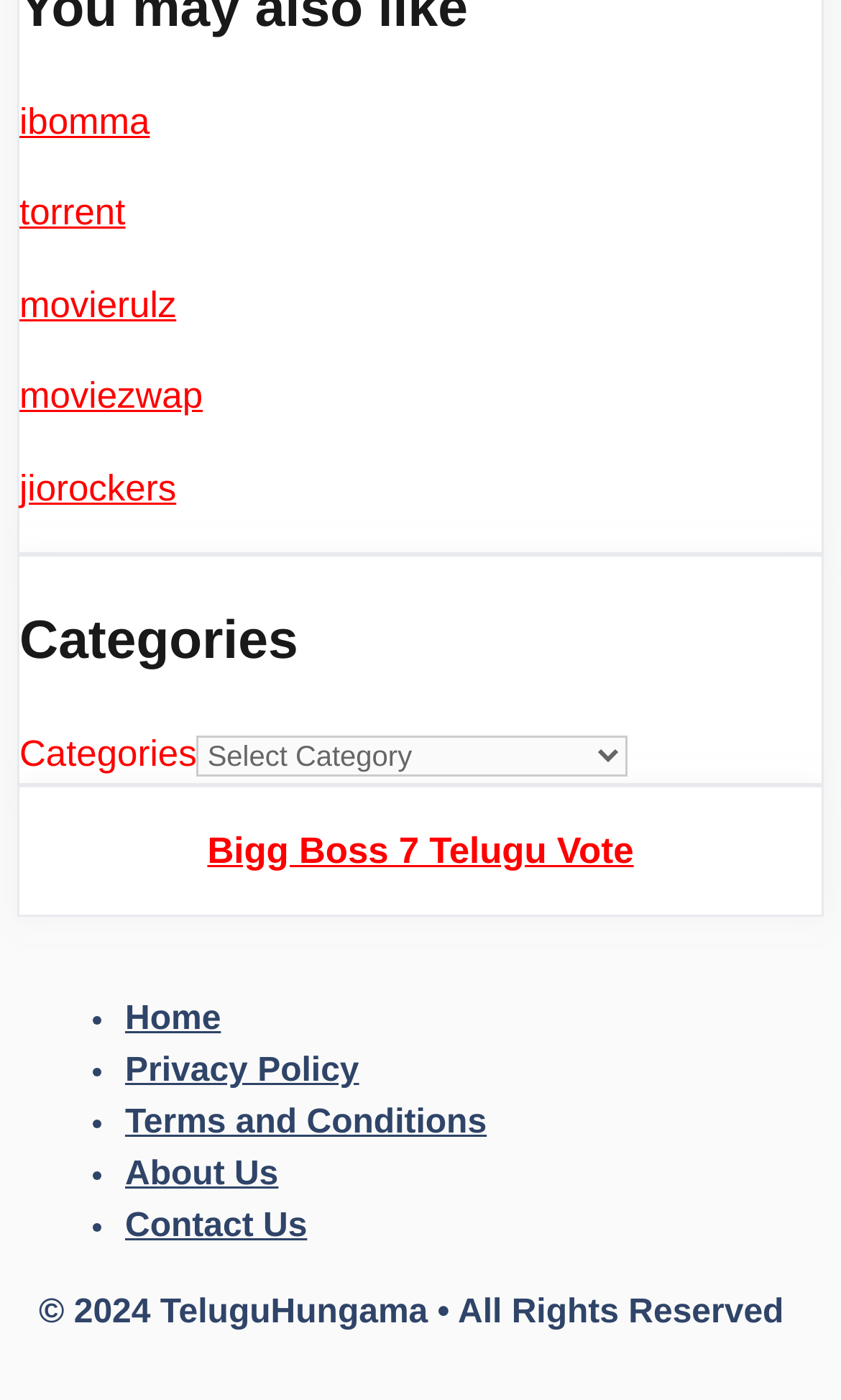Specify the bounding box coordinates of the area that needs to be clicked to achieve the following instruction: "select a category".

[0.234, 0.526, 0.747, 0.555]